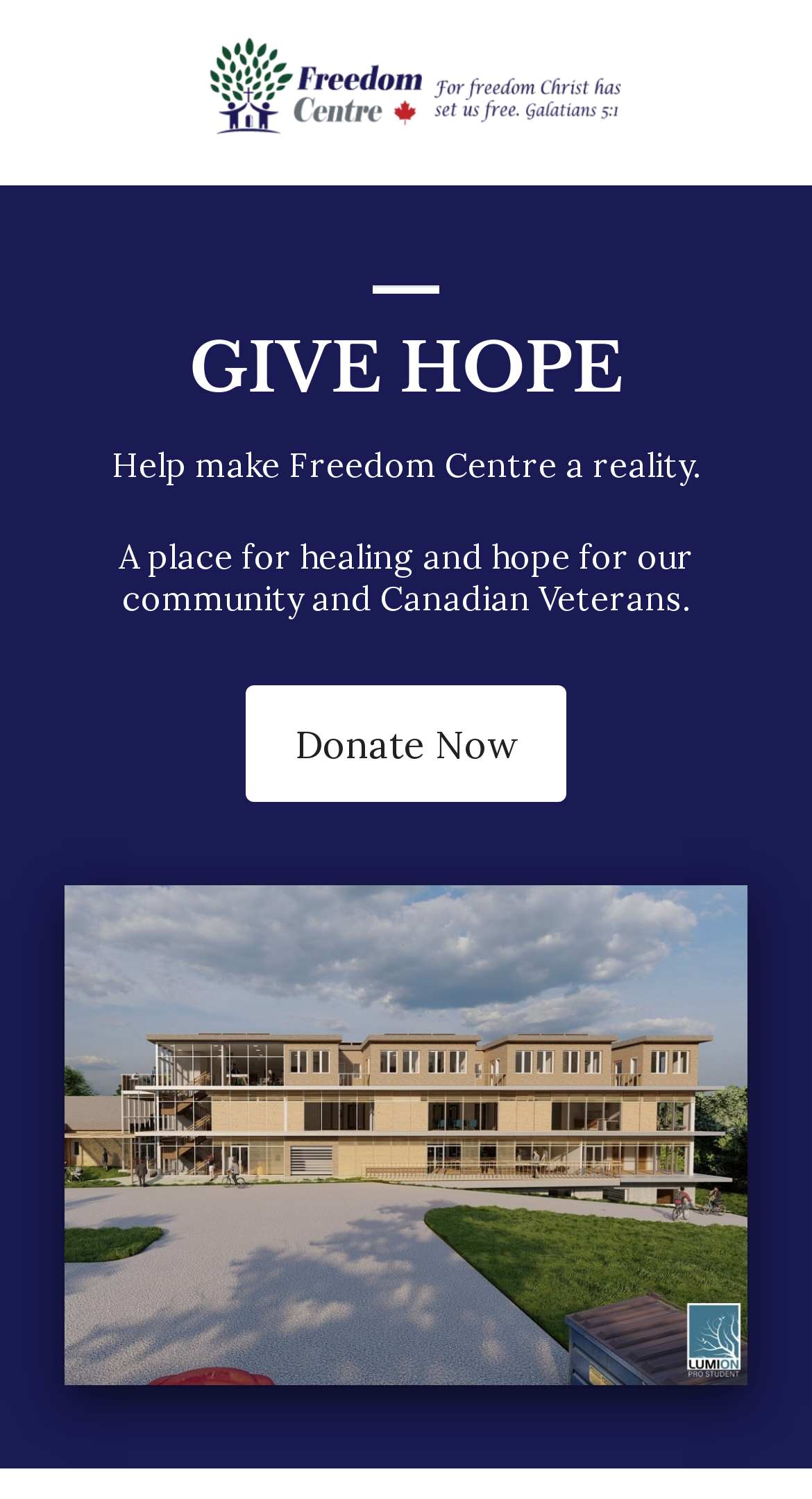Please use the details from the image to answer the following question comprehensively:
What type of community is the Freedom Centre part of?

The webpage mentions that the Freedom Centre is a place for healing and hope for our community and Canadian Veterans, indicating that it is part of a community that supports and cares for Canadian Veterans.